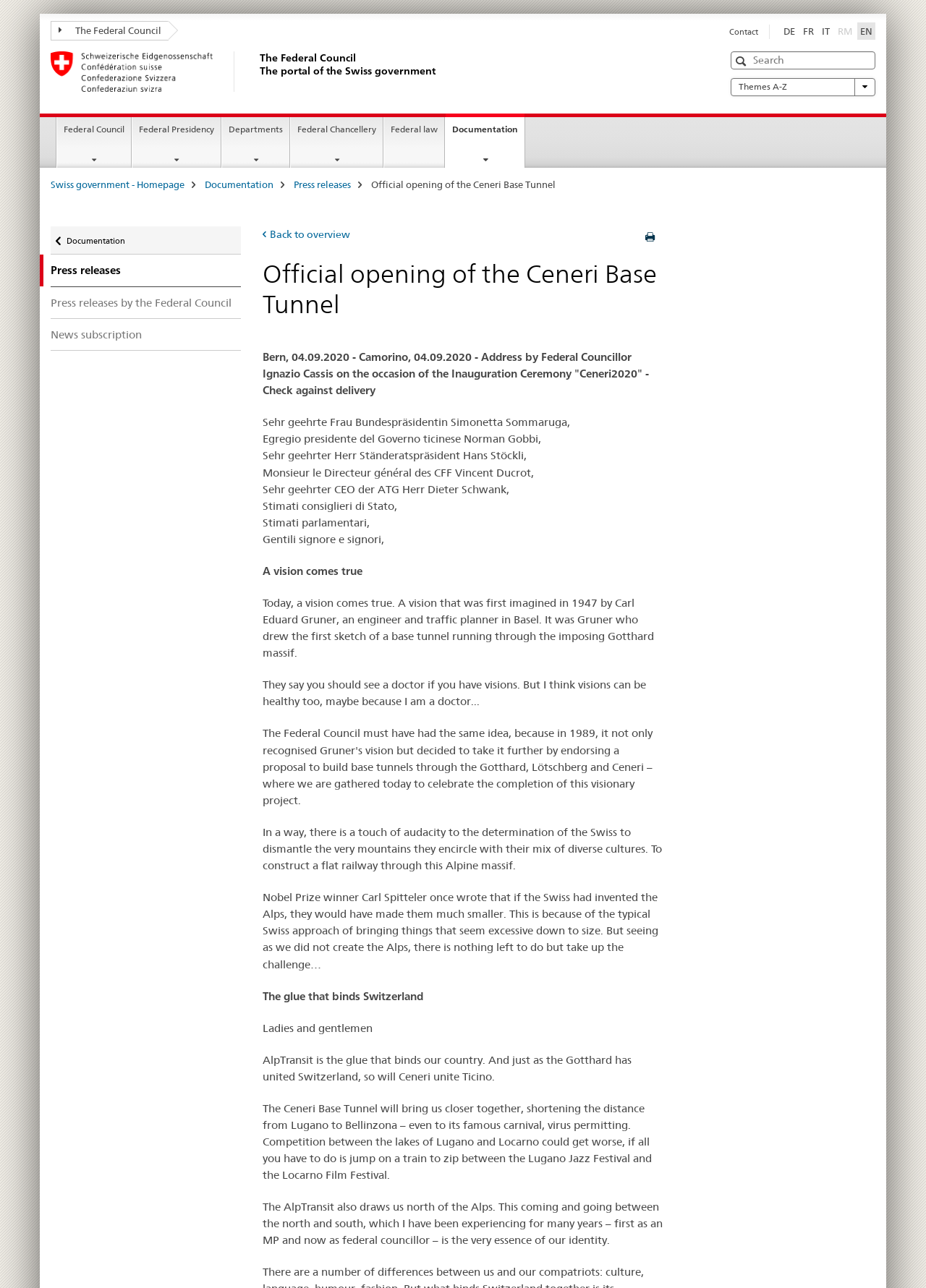Could you indicate the bounding box coordinates of the region to click in order to complete this instruction: "Search for something".

[0.789, 0.04, 0.945, 0.054]